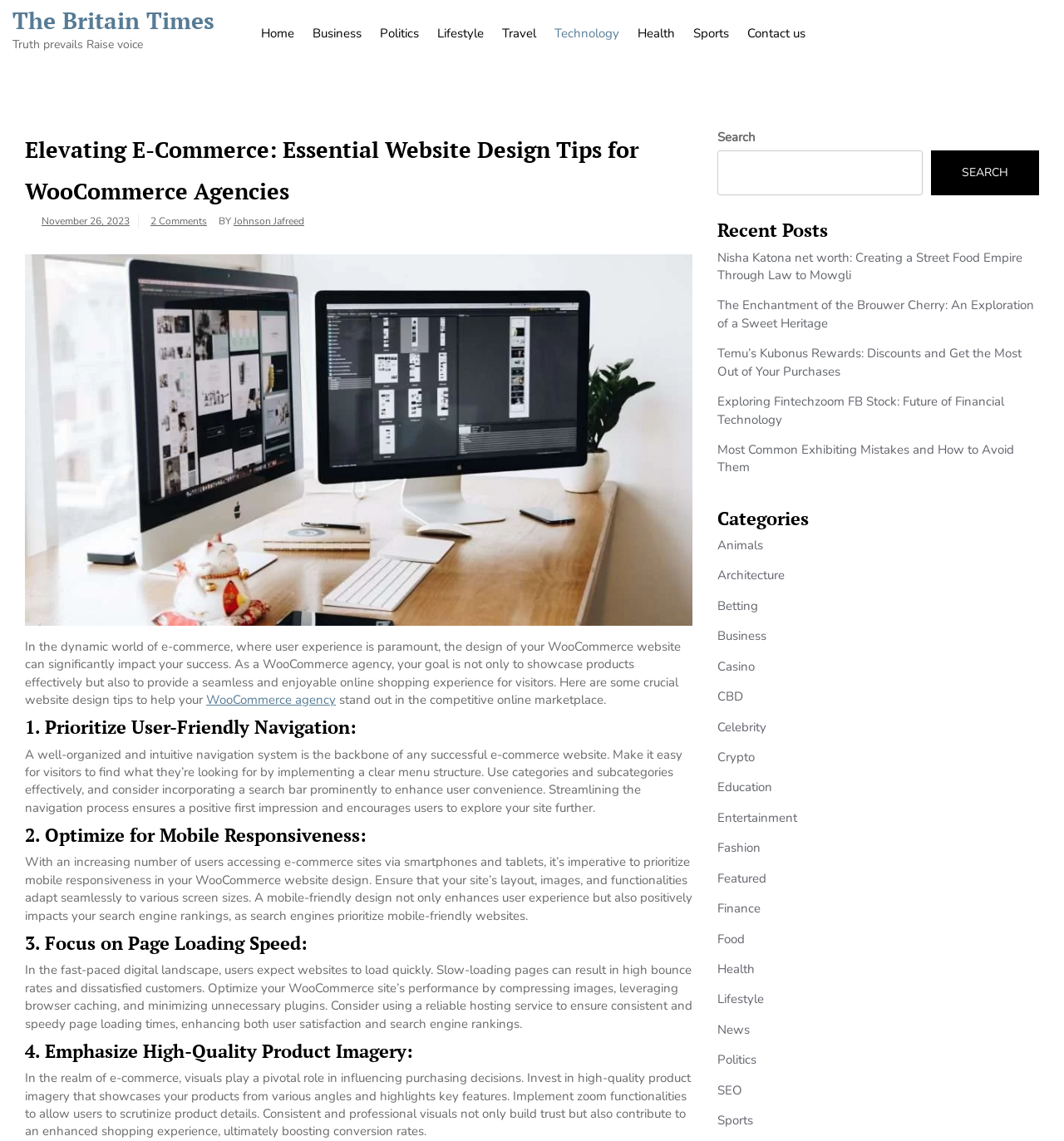Indicate the bounding box coordinates of the clickable region to achieve the following instruction: "Read the article 'Elevating E-Commerce: Essential Website Design Tips for WooCommerce Agencies'."

[0.023, 0.113, 0.651, 0.186]